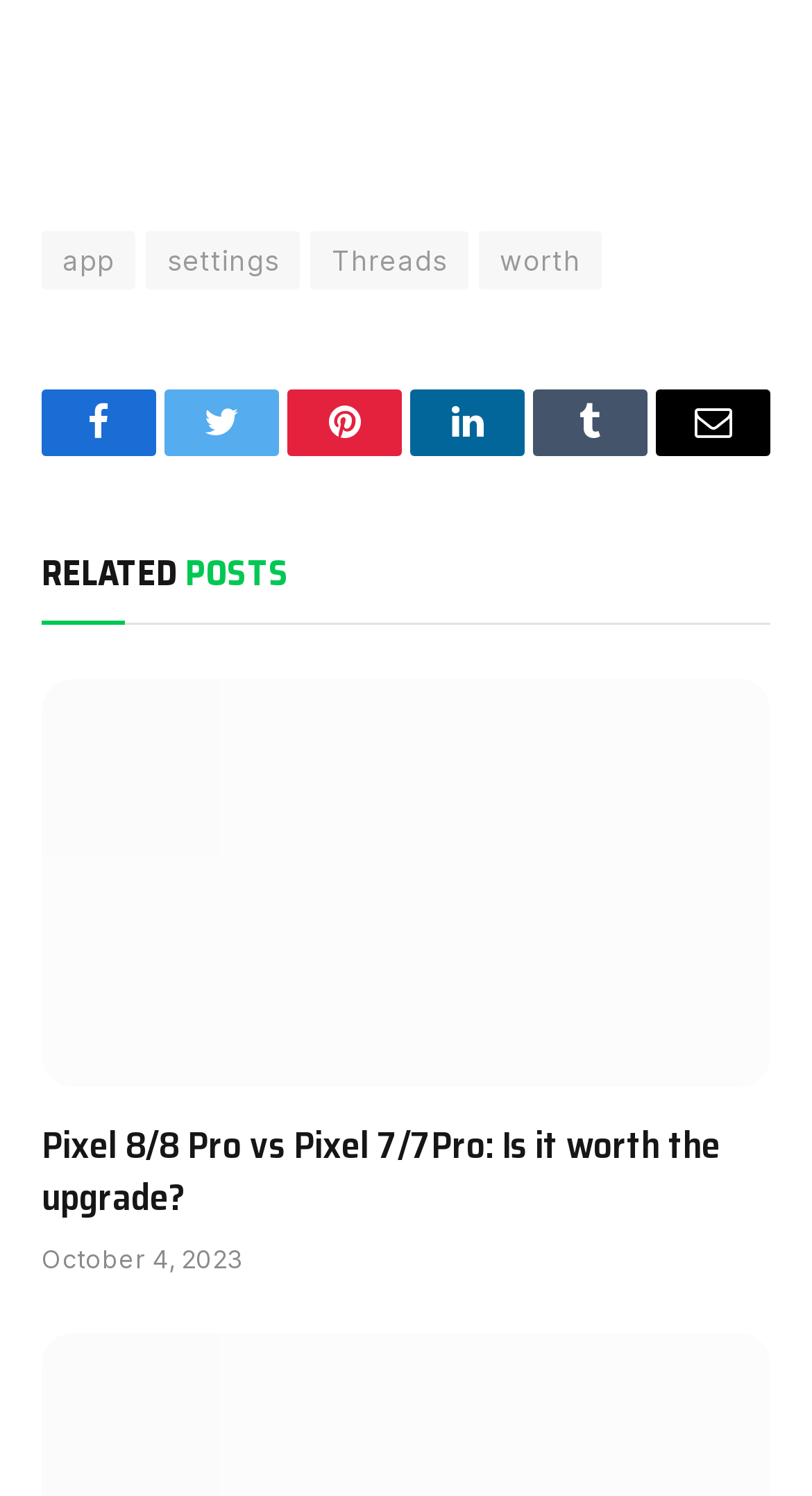Identify the bounding box coordinates for the element you need to click to achieve the following task: "Share on Facebook". The coordinates must be four float values ranging from 0 to 1, formatted as [left, top, right, bottom].

[0.051, 0.261, 0.192, 0.305]